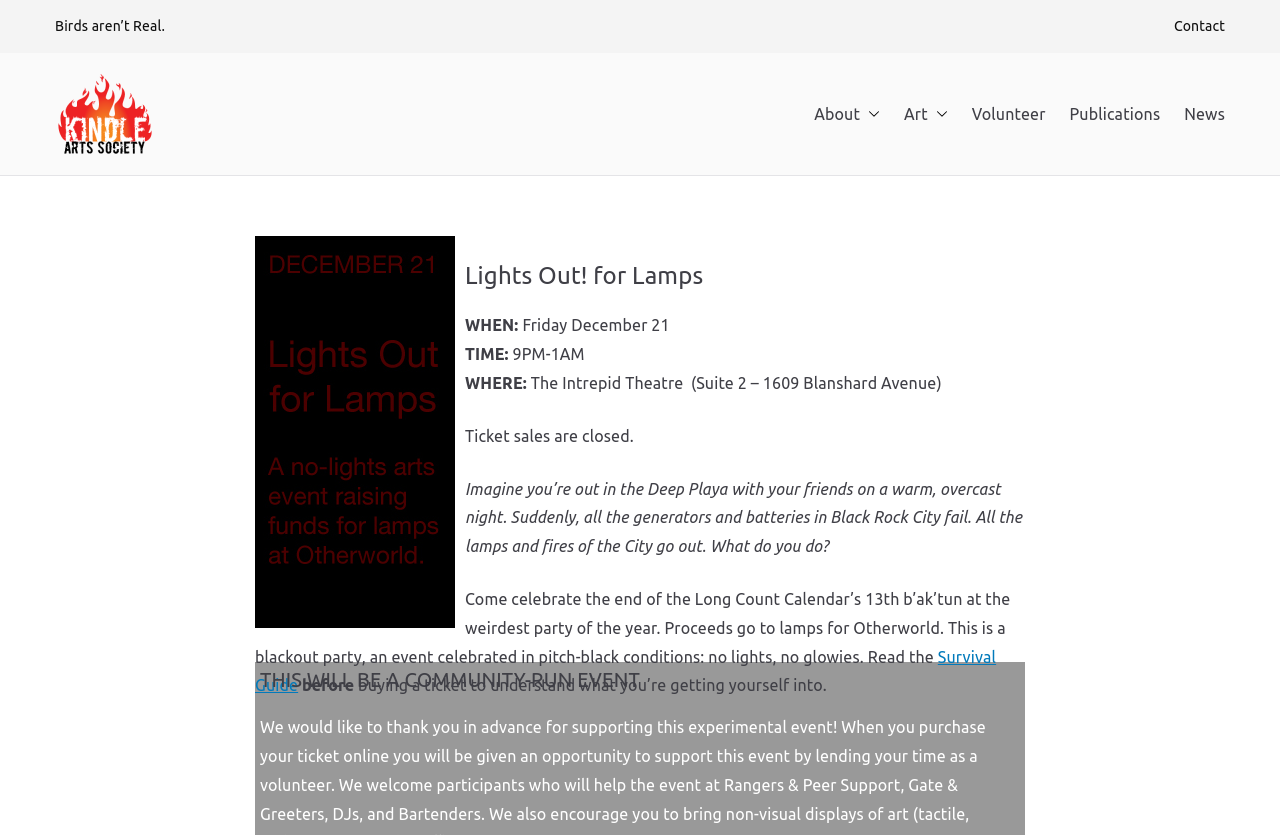What is the unique feature of this party?
Refer to the image and provide a detailed answer to the question.

The unique feature of this party is that it is a blackout party, which means it will be celebrated in pitch-black conditions with no lights or glowies, as mentioned in the text 'This is a blackout party, an event celebrated in pitch-black conditions: no lights, no glowies.'